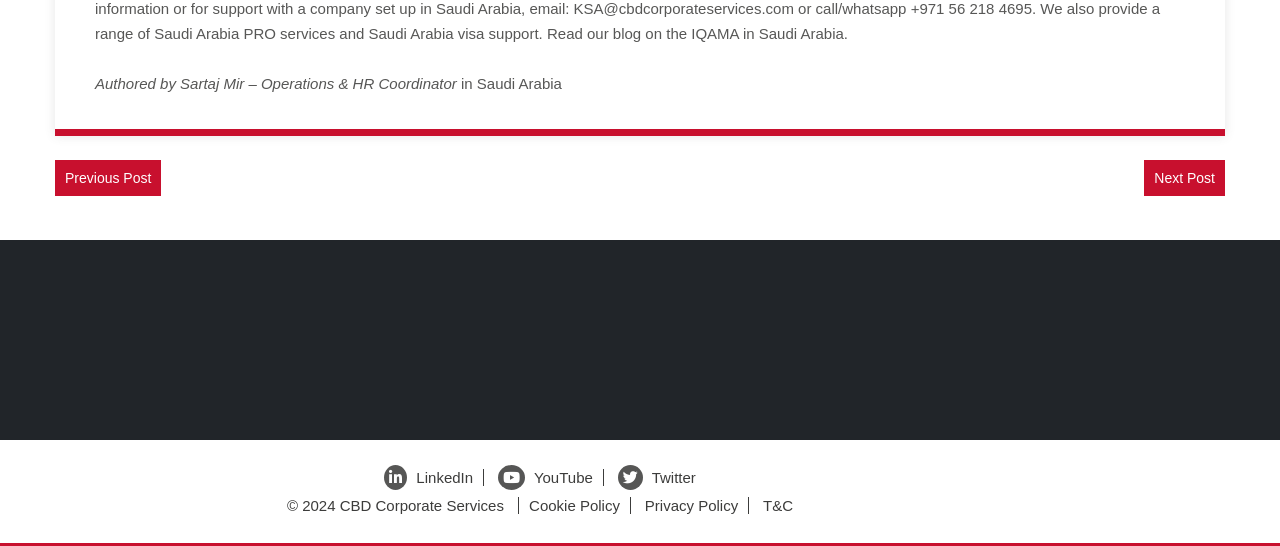Provide the bounding box coordinates for the UI element that is described by this text: "IQAMA in Saudi Arabia". The coordinates should be in the form of four float numbers between 0 and 1: [left, top, right, bottom].

[0.54, 0.047, 0.659, 0.078]